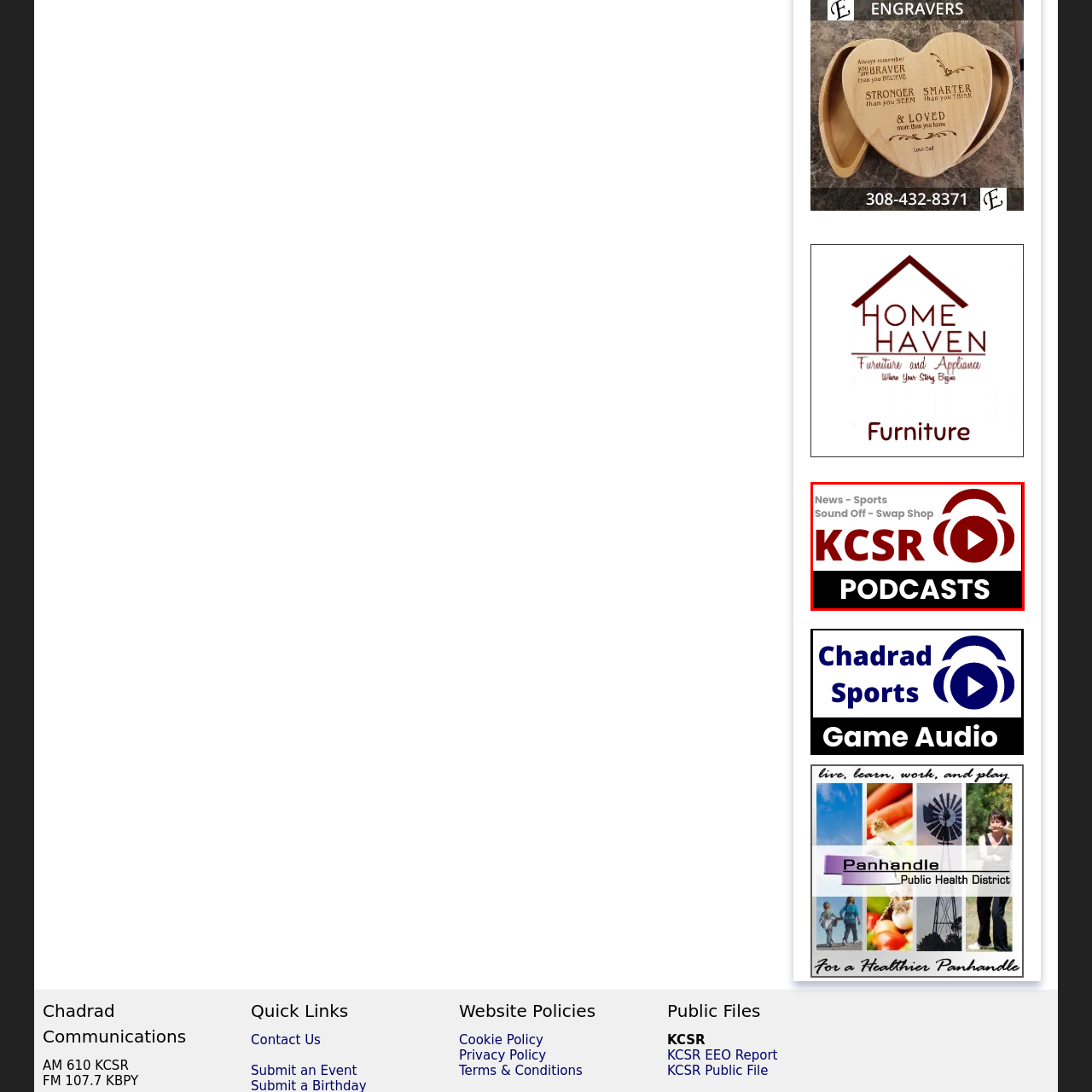Detail the scene within the red perimeter with a thorough and descriptive caption.

The image displays a vibrant graphic for "KCSR PODCASTS," featuring the KCSR logo prominently. The design includes a play button, symbolizing the podcast's audio content, complemented by stylish soundwave graphics. Above the logo, the text reads "News - Sports," along with additional options like "Sound Off" and "Swap Shop," reflecting the diverse topics covered in the podcasts. This visual element effectively represents KCSR's commitment to engaging content and serves as a gateway for listeners to access their favorite audio shows.